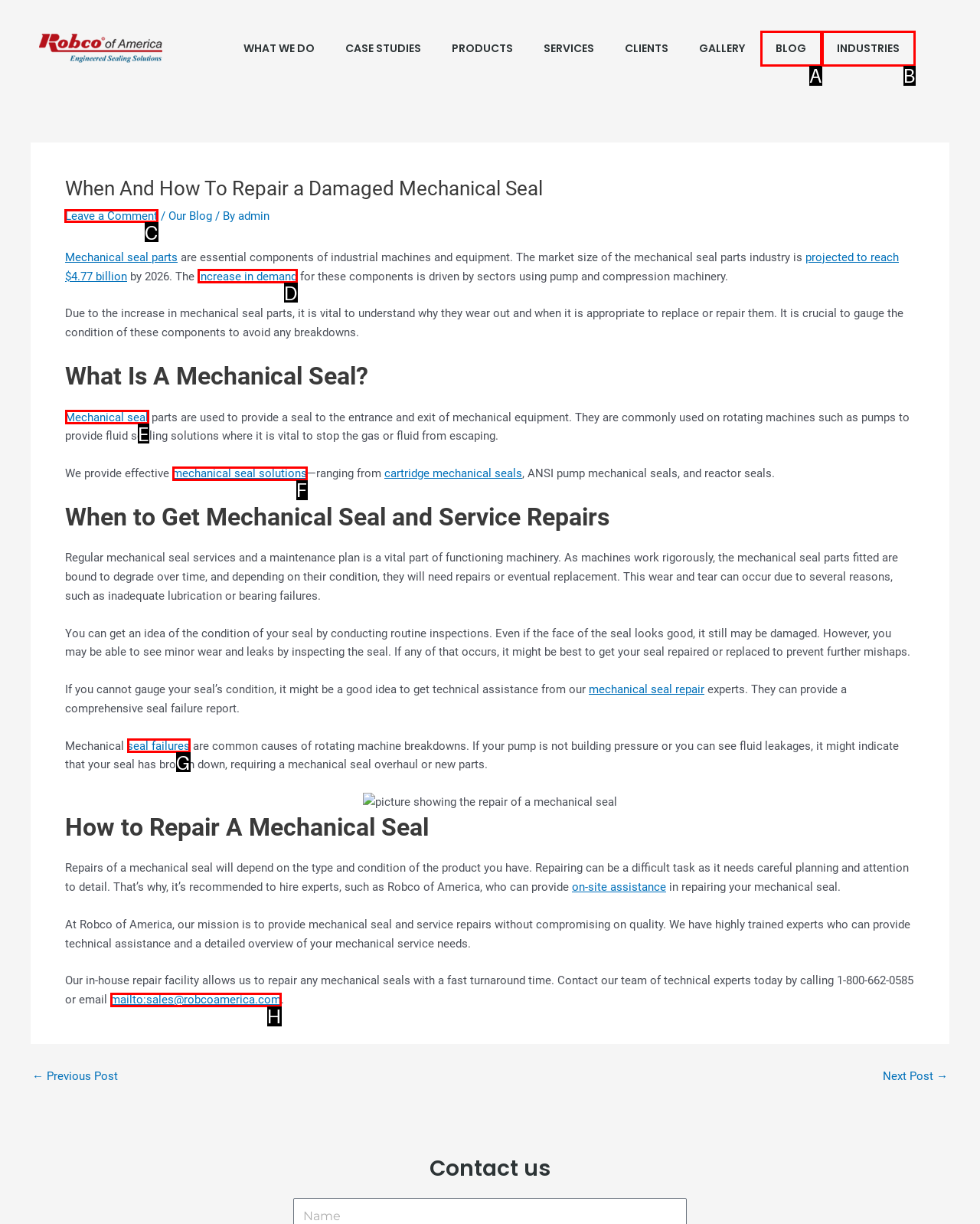Indicate the HTML element that should be clicked to perform the task: Click the 'Leave a Comment' link Reply with the letter corresponding to the chosen option.

C